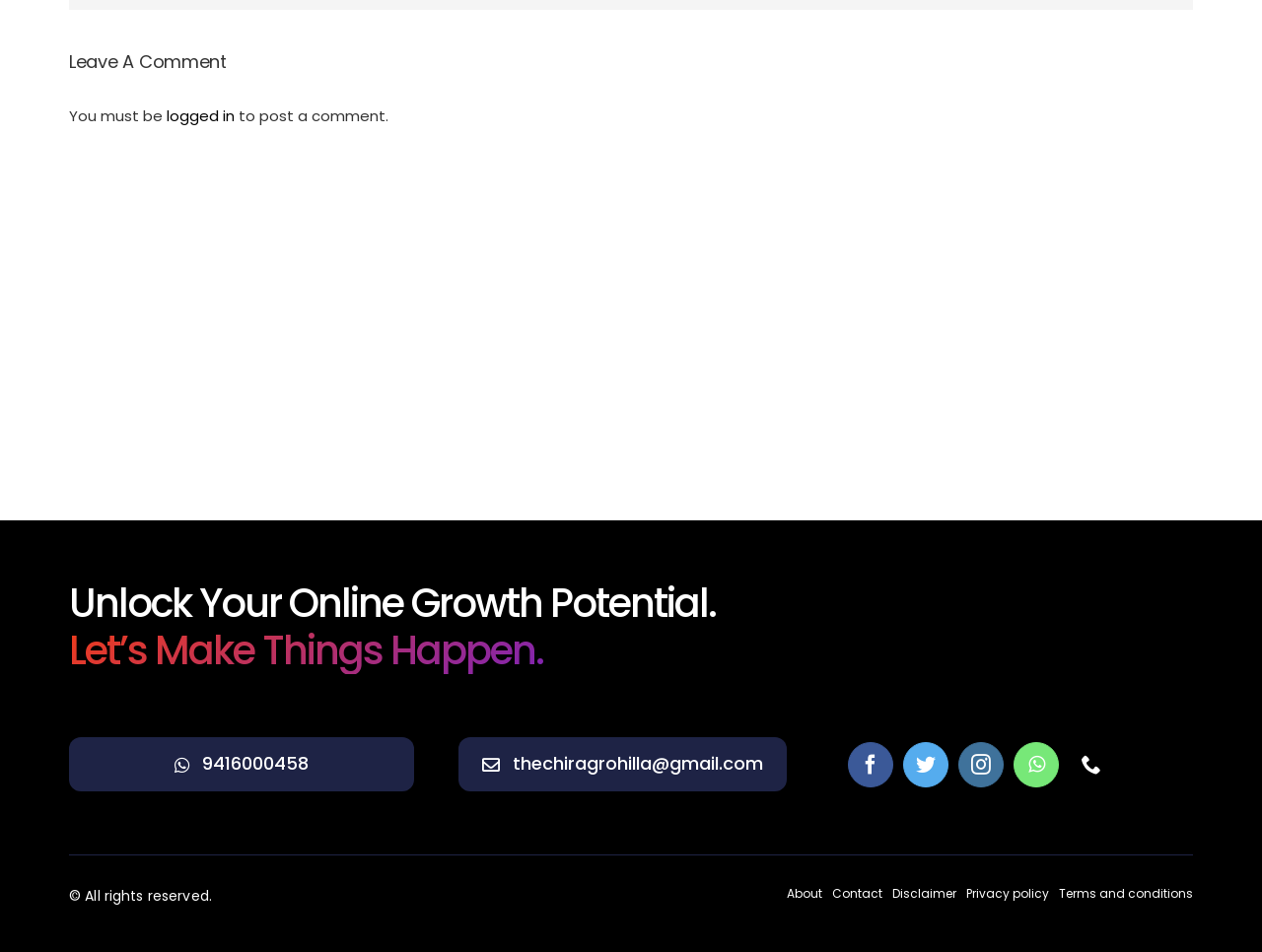How many navigation links are available?
Using the image as a reference, deliver a detailed and thorough answer to the question.

There are five navigation links available, namely About, Contact, Disclaimer, Privacy policy, and Terms and conditions, which can be found at the bottom of the webpage under the 'Menu' section.